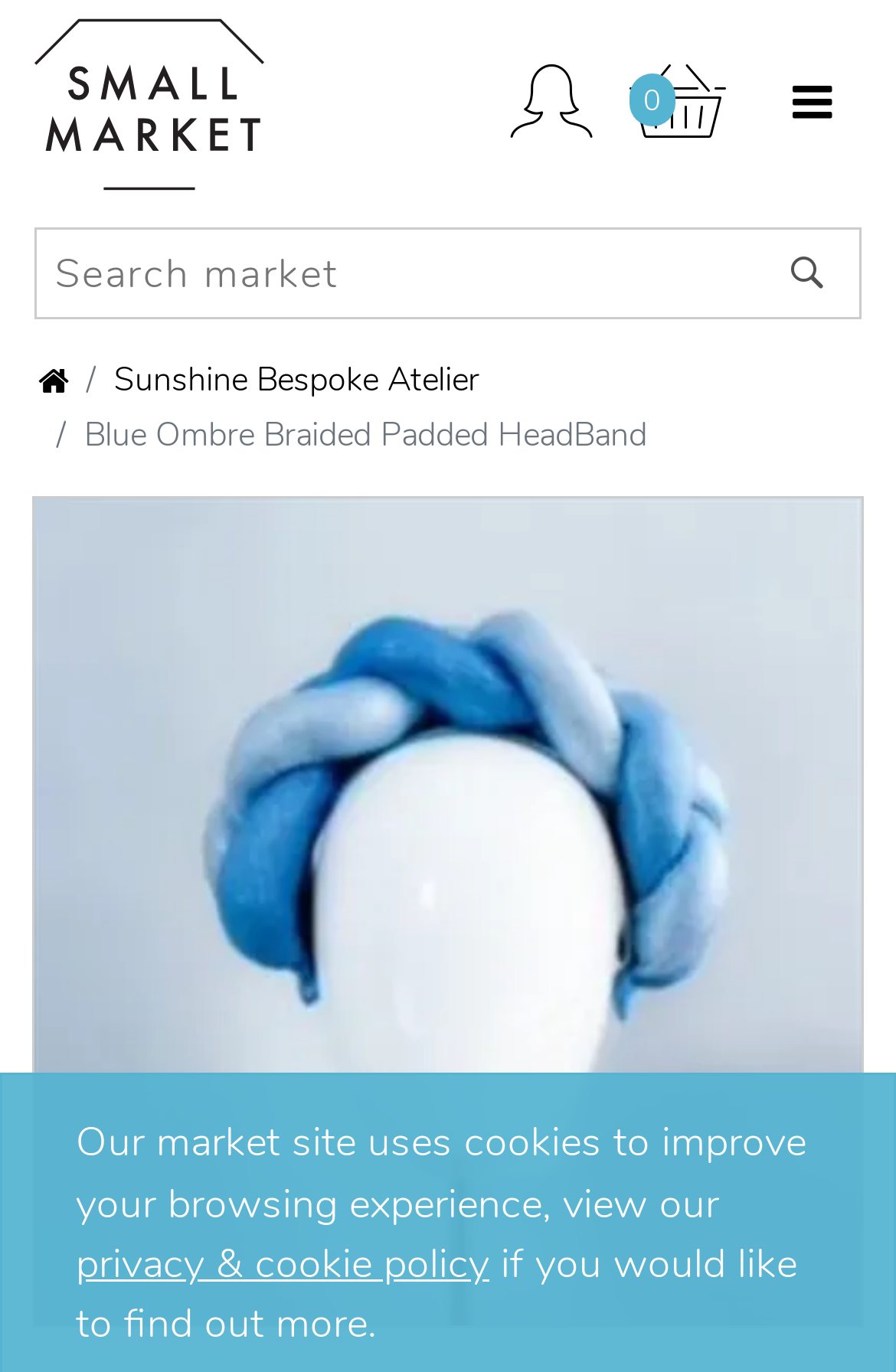Using the provided element description: "Graduation", identify the bounding box coordinates. The coordinates should be four floats between 0 and 1 in the order [left, top, right, bottom].

[0.0, 0.8, 0.8, 0.884]